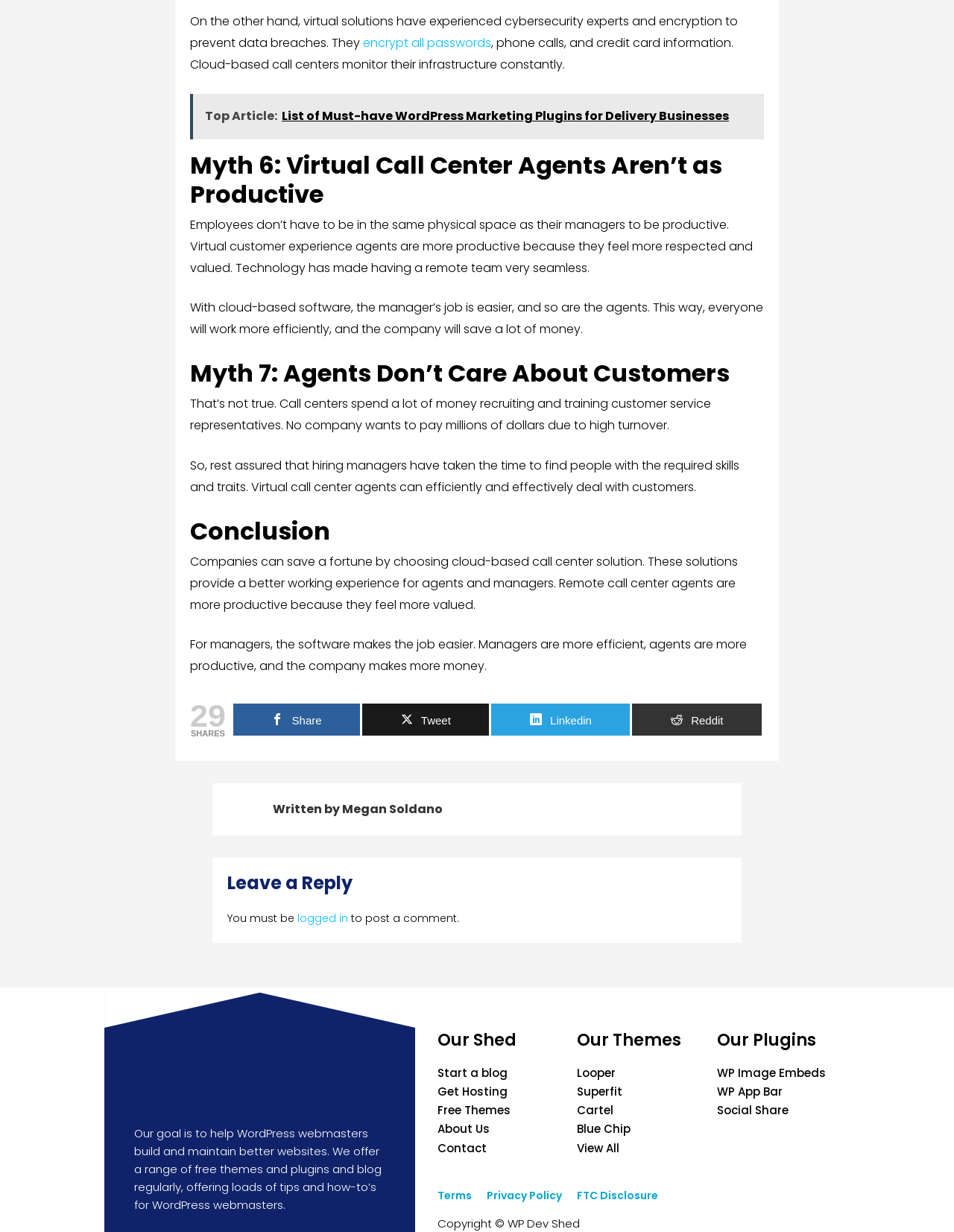Locate the bounding box coordinates of the clickable area needed to fulfill the instruction: "Share the article on LinkedIn".

[0.515, 0.571, 0.661, 0.597]